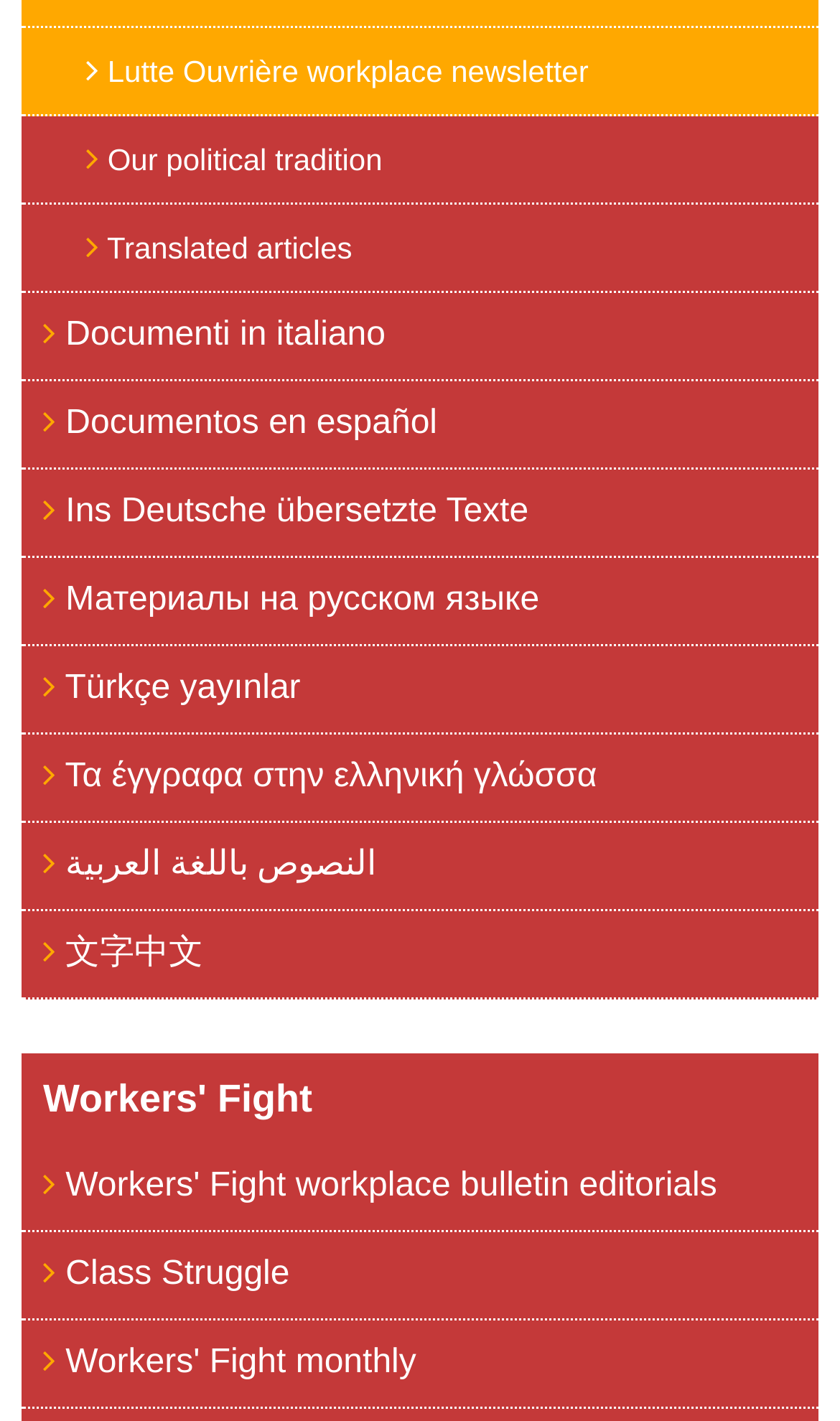How many languages are supported on this website?
Using the details from the image, give an elaborate explanation to answer the question.

The webpage has links to documents in different languages, including Italian, Spanish, German, Russian, Turkish, Greek, Arabic, and Chinese. This suggests that the website supports at least 9 languages.